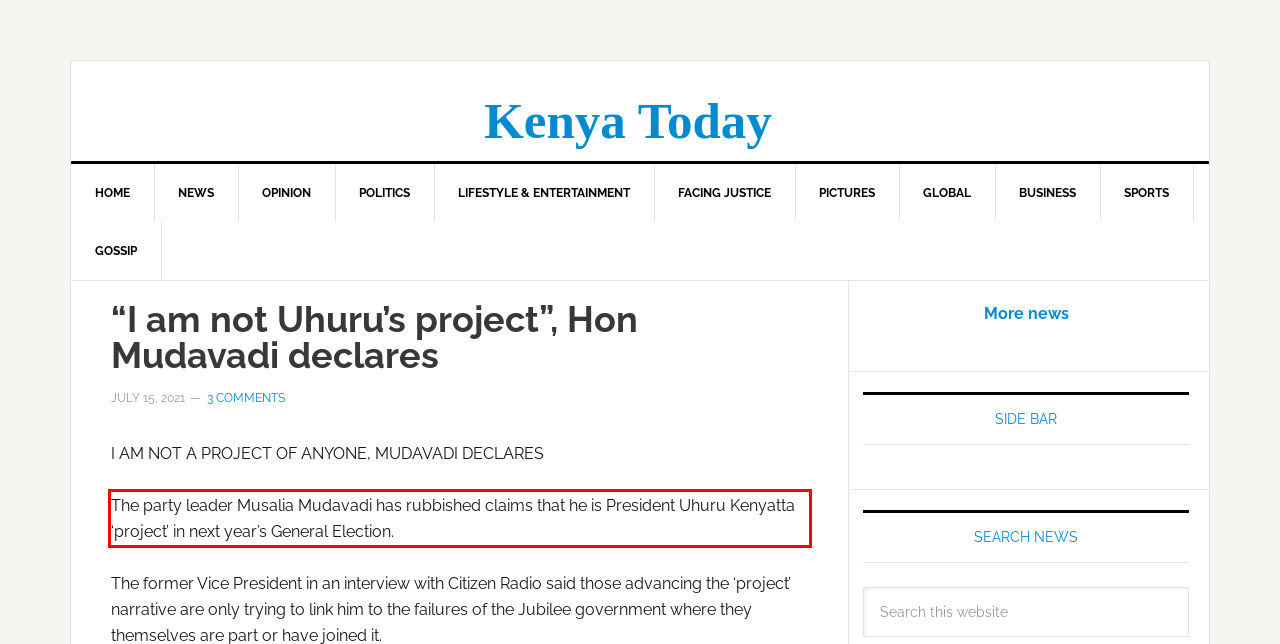Identify and transcribe the text content enclosed by the red bounding box in the given screenshot.

The party leader Musalia Mudavadi has rubbished claims that he is President Uhuru Kenyatta ‘project’ in next year’s General Election.